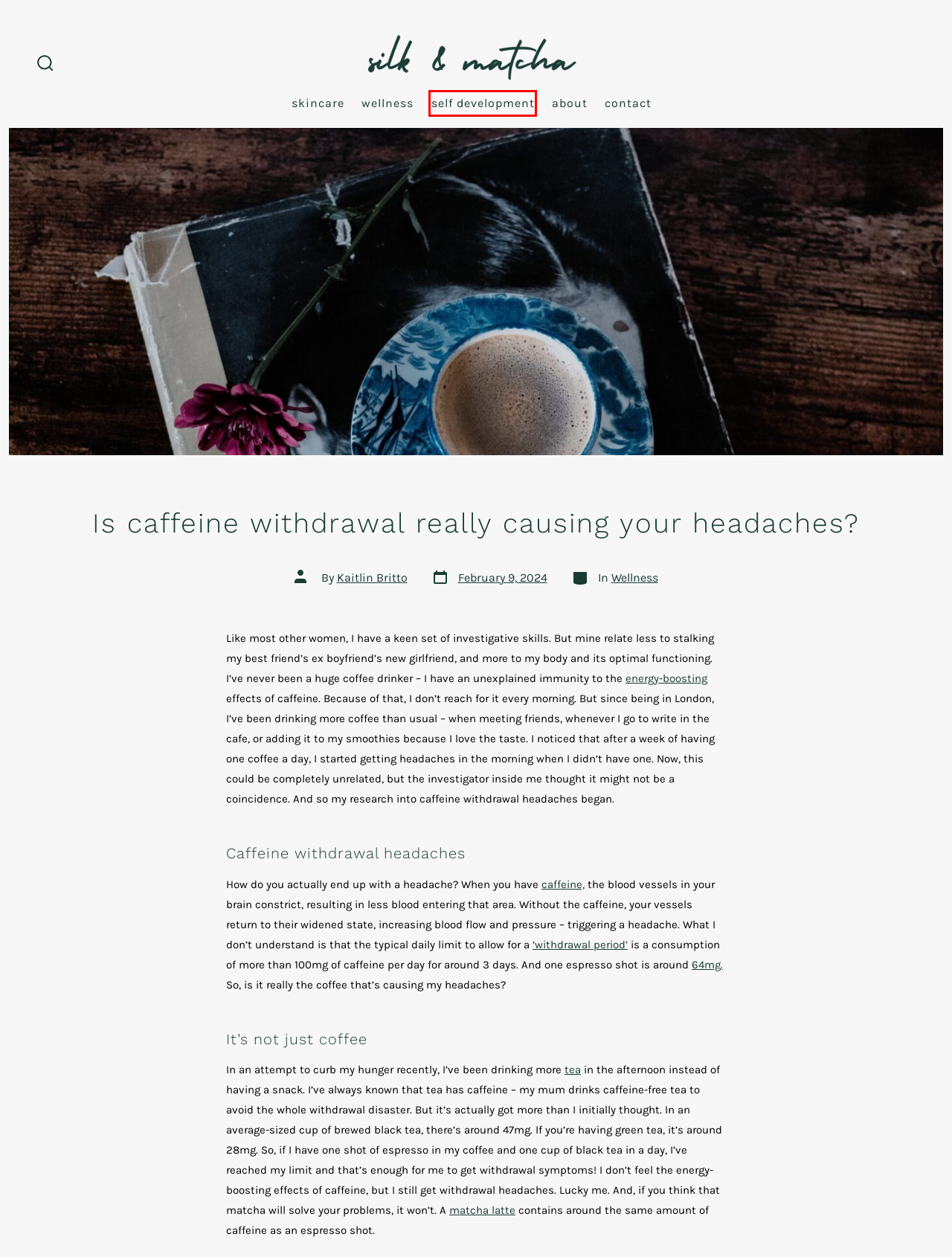You have a screenshot of a webpage with a red bounding box around an element. Identify the webpage description that best fits the new page that appears after clicking the selected element in the red bounding box. Here are the candidates:
A. Try this supplement to boost your energy - Silk & Matcha
B. How to Manage Caffeine Withdrawal
C. Contact - Silk & Matcha
D. Caffeine content for coffee, tea, soda and more - Mayo Clinic
E. Skin-care Archives - Silk & Matcha
F. Wellness Archives - Silk & Matcha
G. Self Development Archives - Silk & Matcha
H. About - Silk & Matcha

G